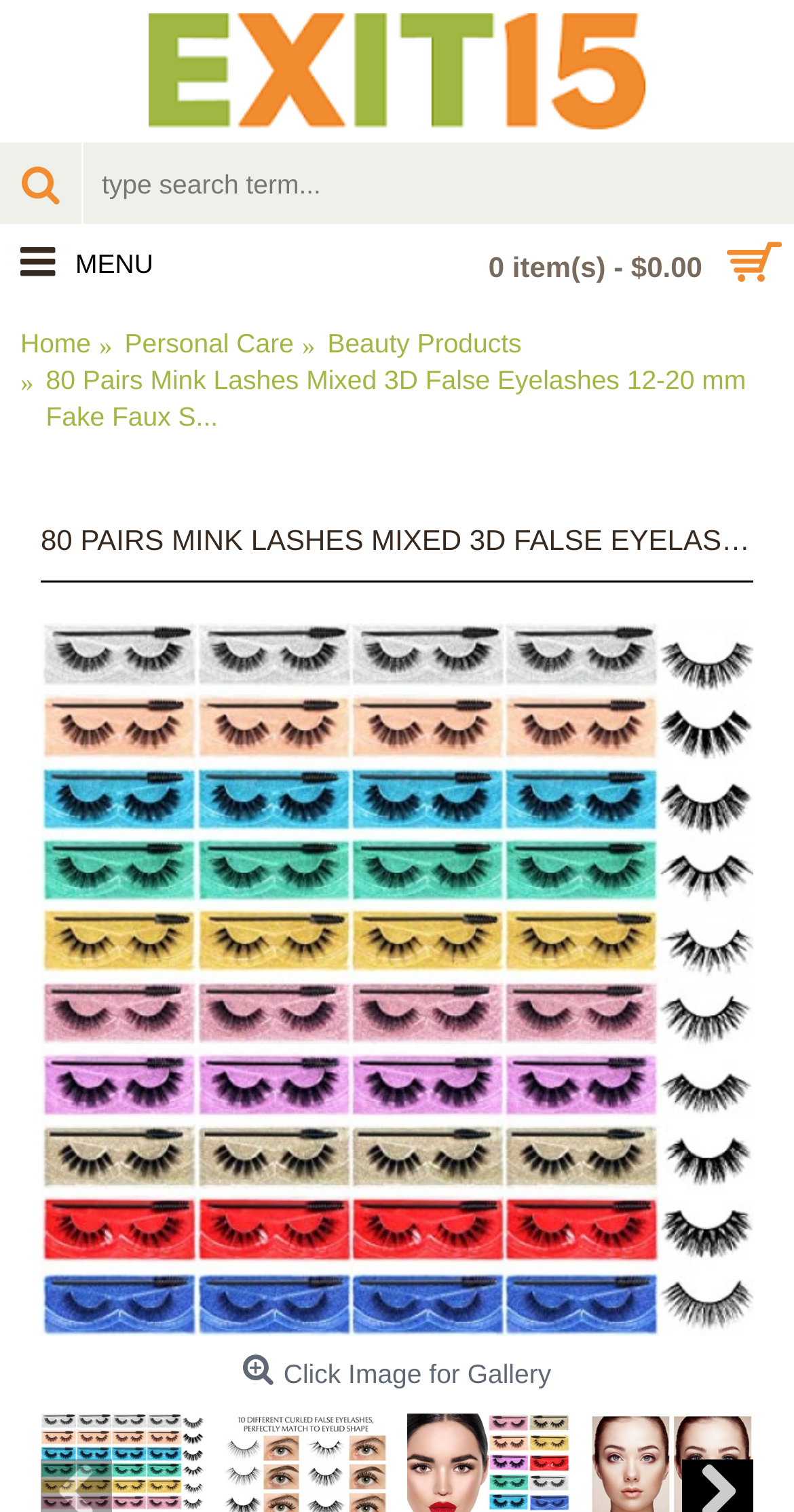Find the bounding box coordinates of the clickable region needed to perform the following instruction: "view product details". The coordinates should be provided as four float numbers between 0 and 1, i.e., [left, top, right, bottom].

[0.051, 0.412, 0.949, 0.883]